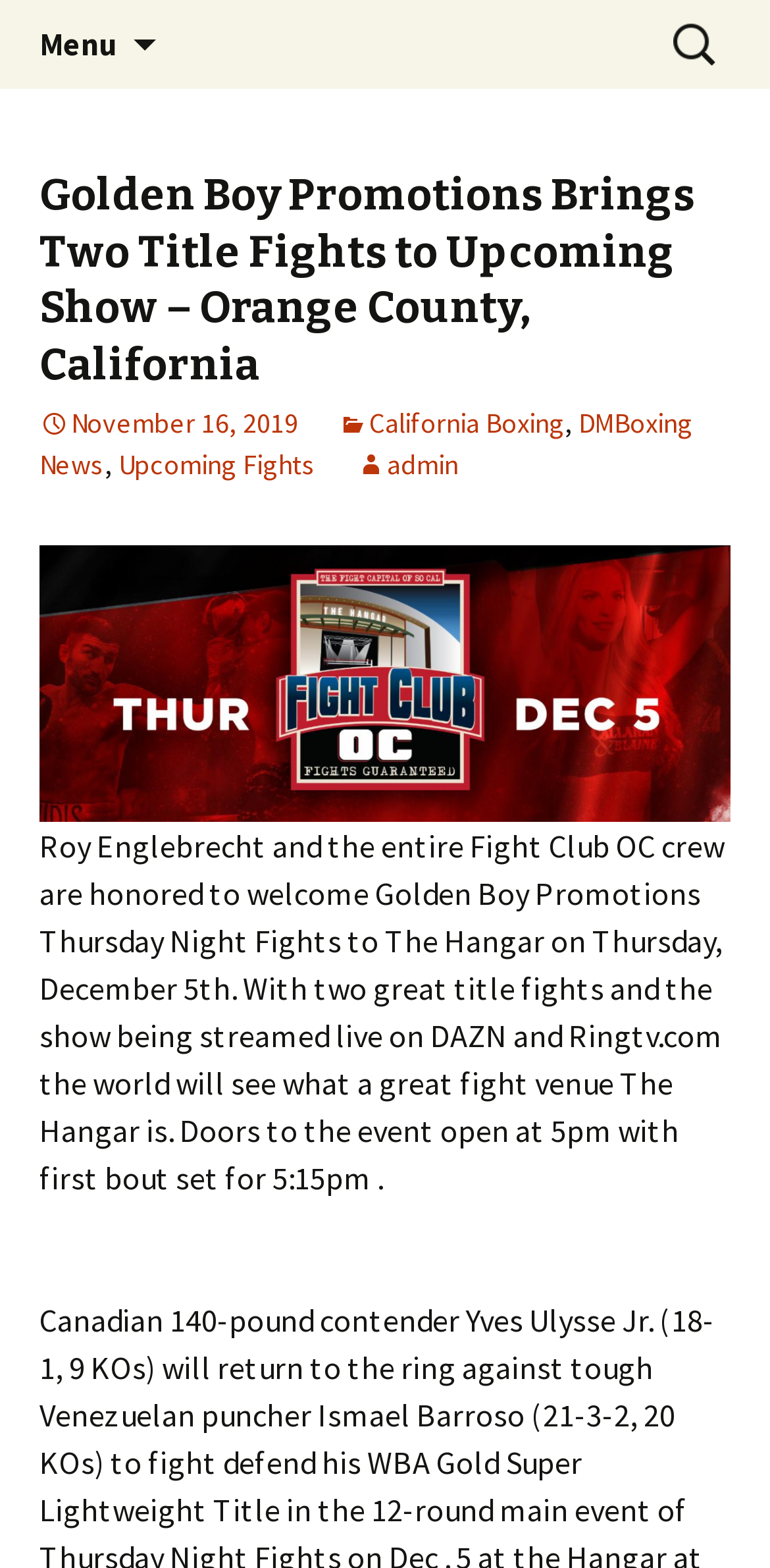What is the name of the promoter?
Please provide a comprehensive answer based on the contents of the image.

I found the name of the promoter by looking at the main heading of the webpage, which mentions 'Golden Boy Promotions Brings Two Title Fights to Upcoming Show'.